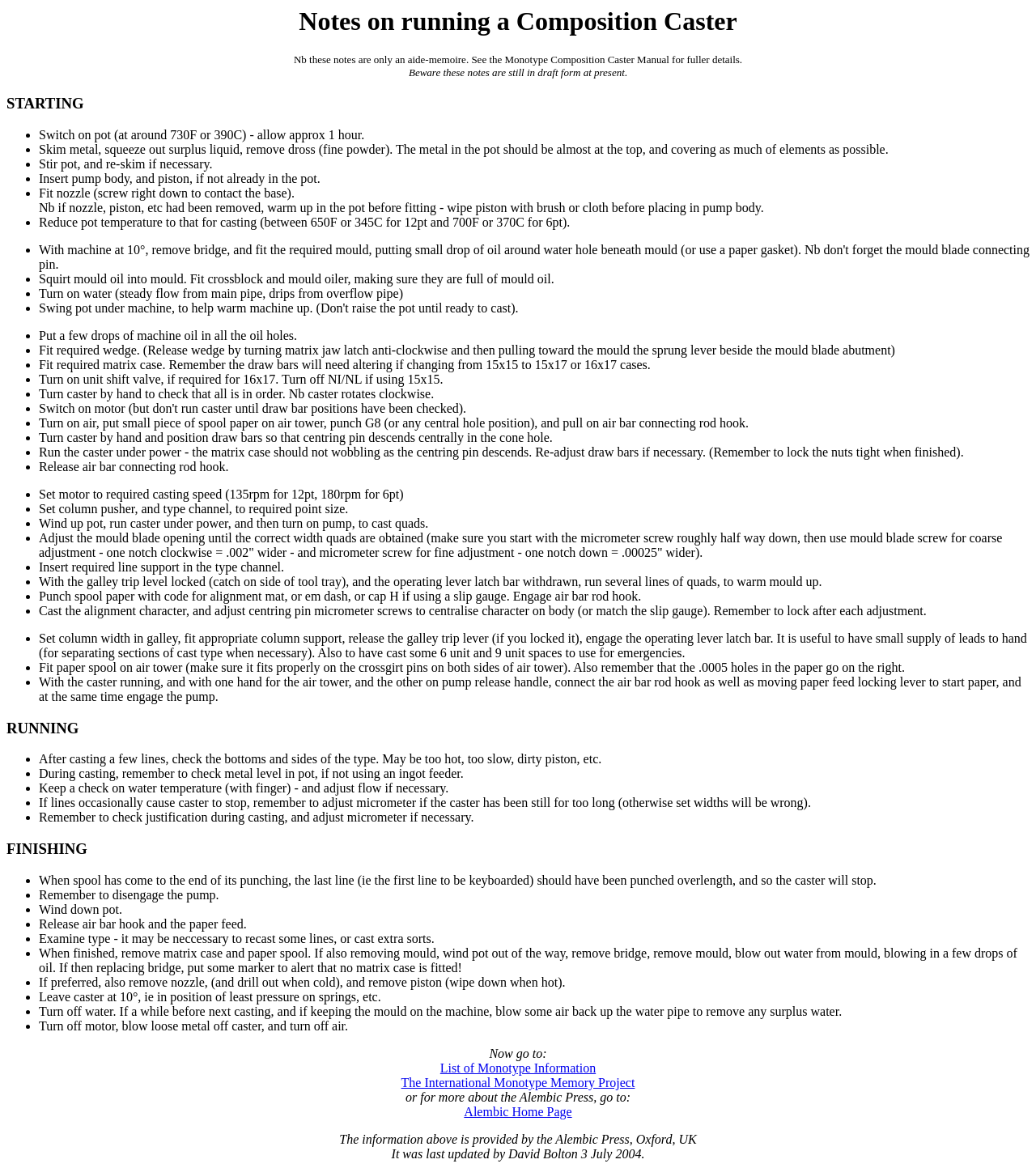What is the purpose of the Composition Caster?
Please respond to the question with a detailed and informative answer.

Based on the instructions and steps provided on the webpage, it appears that the Composition Caster is a machine used for casting type, likely for printing purposes. The various steps outlined on the page, such as preparing the pot, setting the column width, and casting quads, suggest that the machine is used to create metal type for printing.